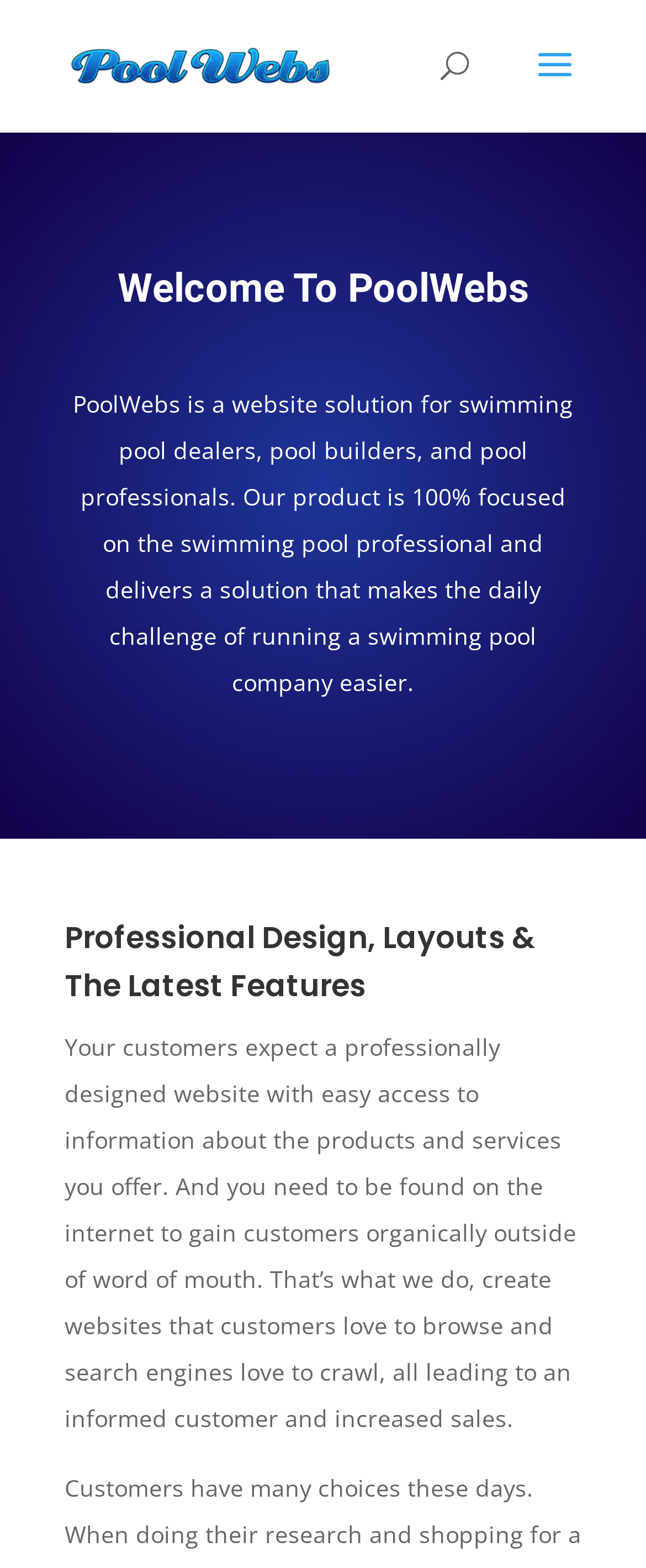Based on the image, please respond to the question with as much detail as possible:
What is the main purpose of the website?

By analyzing the webpage content, it appears that the main purpose of the website is to provide a solution for swimming pool professionals to create their own websites, making it easier for them to run their businesses and attract customers.